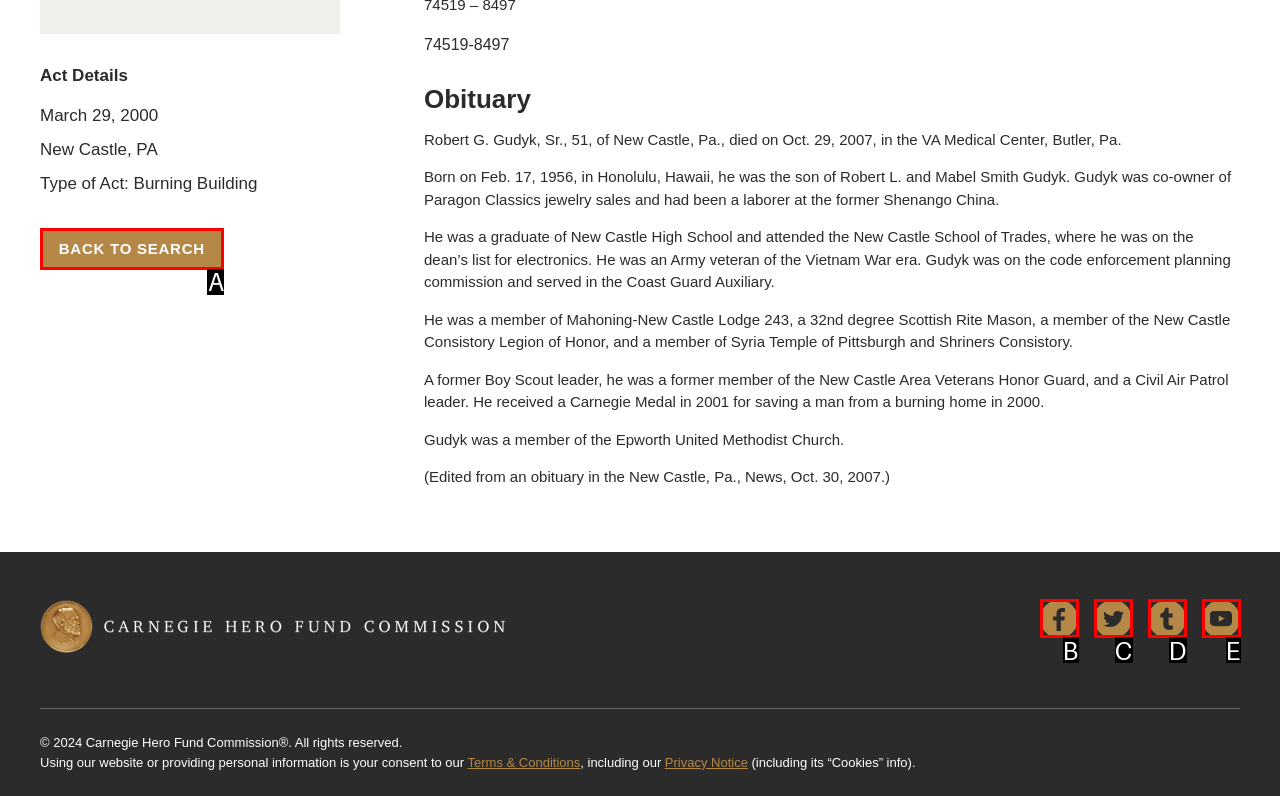Tell me the letter of the option that corresponds to the description: Twitter
Answer using the letter from the given choices directly.

C